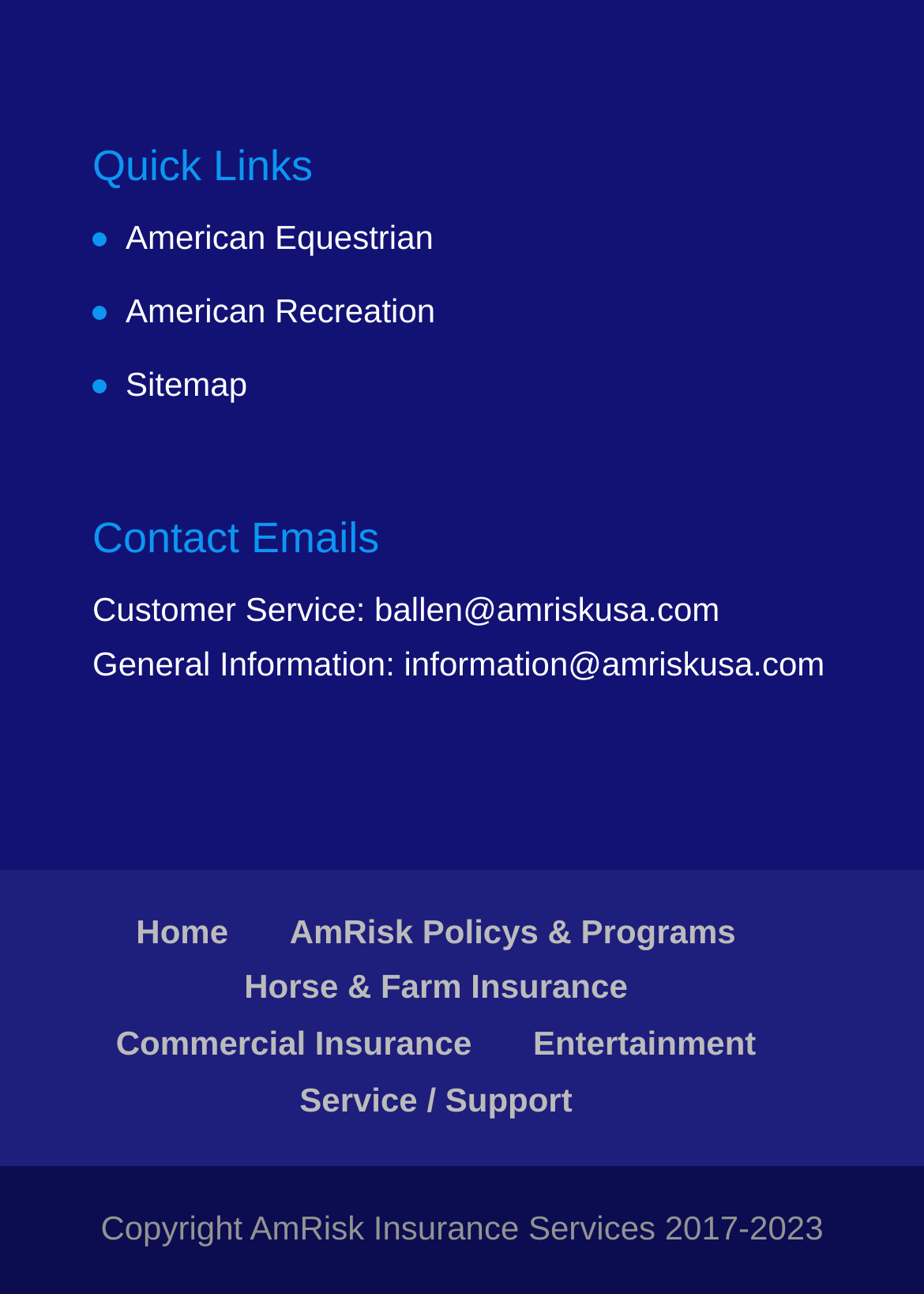Find the bounding box coordinates of the element to click in order to complete this instruction: "explore Horse & Farm Insurance". The bounding box coordinates must be four float numbers between 0 and 1, denoted as [left, top, right, bottom].

[0.264, 0.748, 0.679, 0.777]